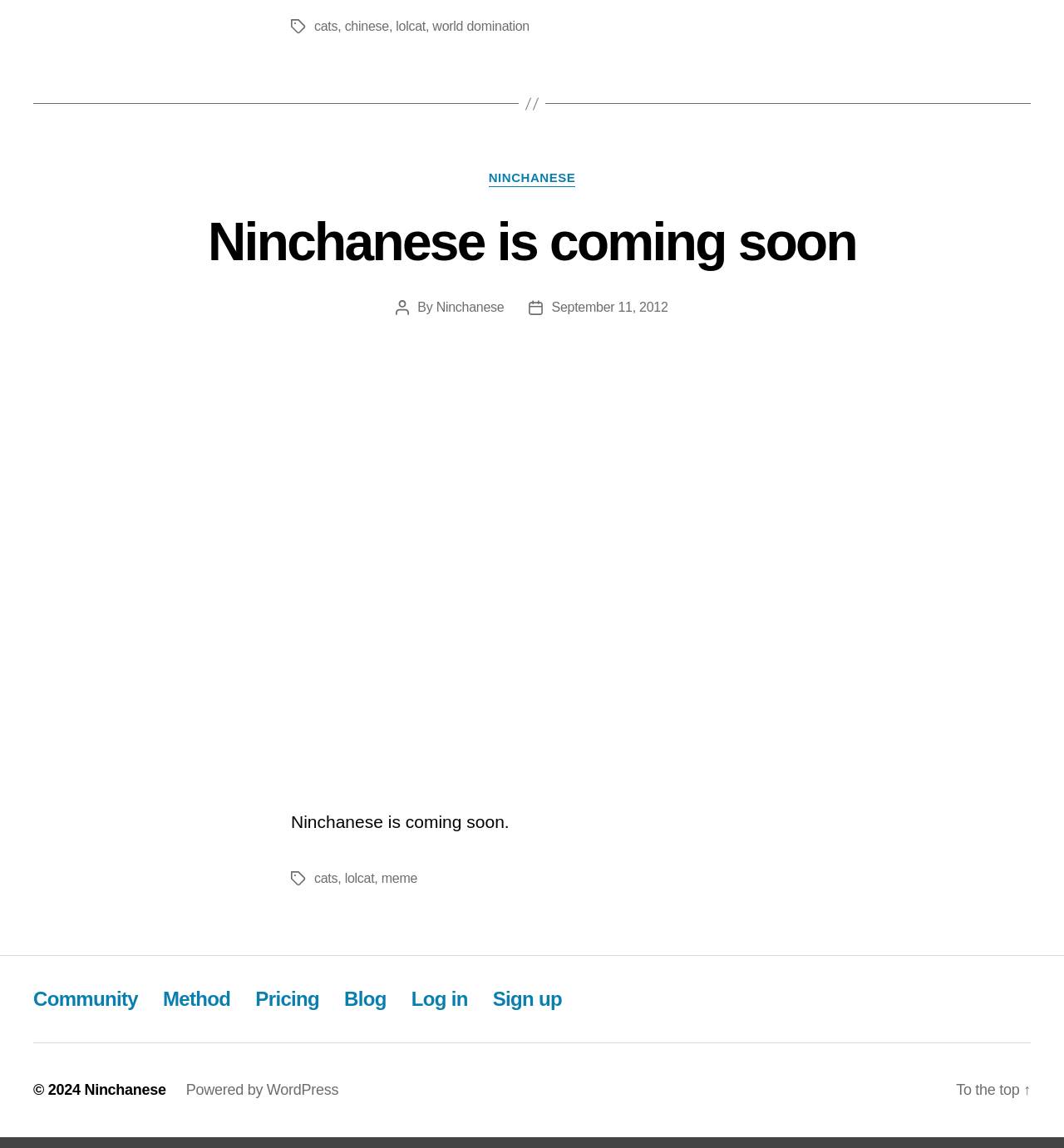Please identify the bounding box coordinates of the element's region that I should click in order to complete the following instruction: "Click on the 'Sign up' button". The bounding box coordinates consist of four float numbers between 0 and 1, i.e., [left, top, right, bottom].

[0.463, 0.866, 0.528, 0.885]